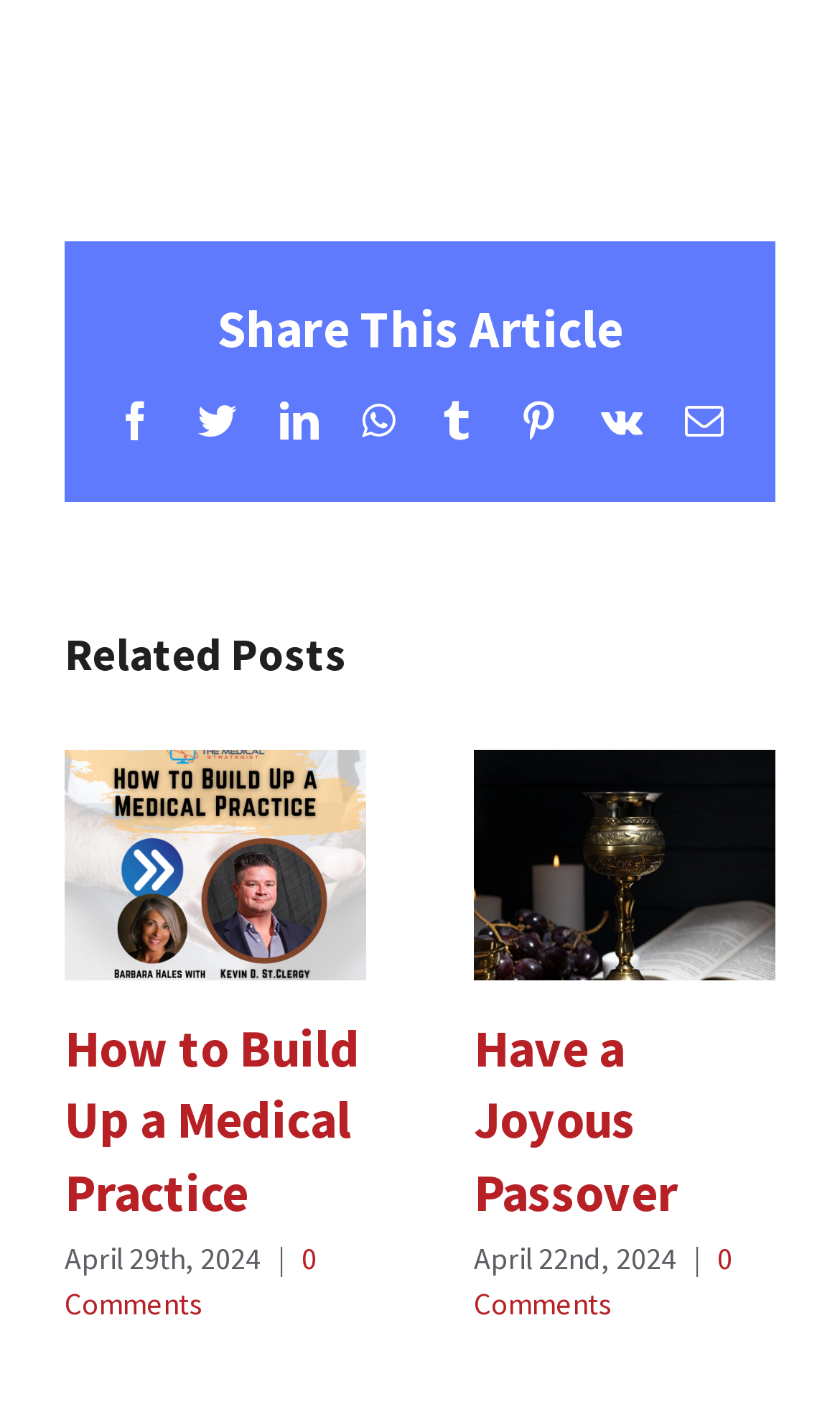Answer in one word or a short phrase: 
How many social media sharing options are available?

8